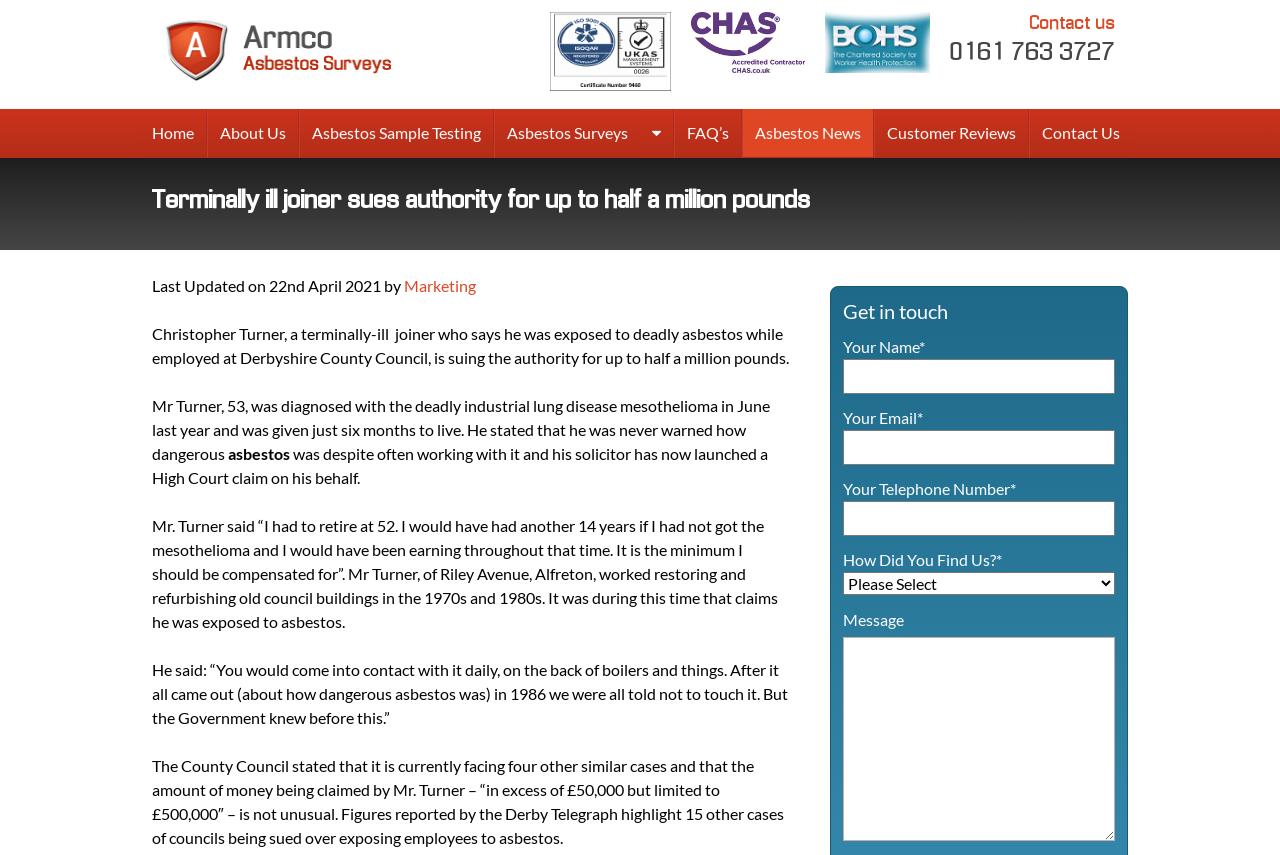Identify the bounding box coordinates of the region I need to click to complete this instruction: "Click the 'Home' link".

[0.109, 0.127, 0.161, 0.185]